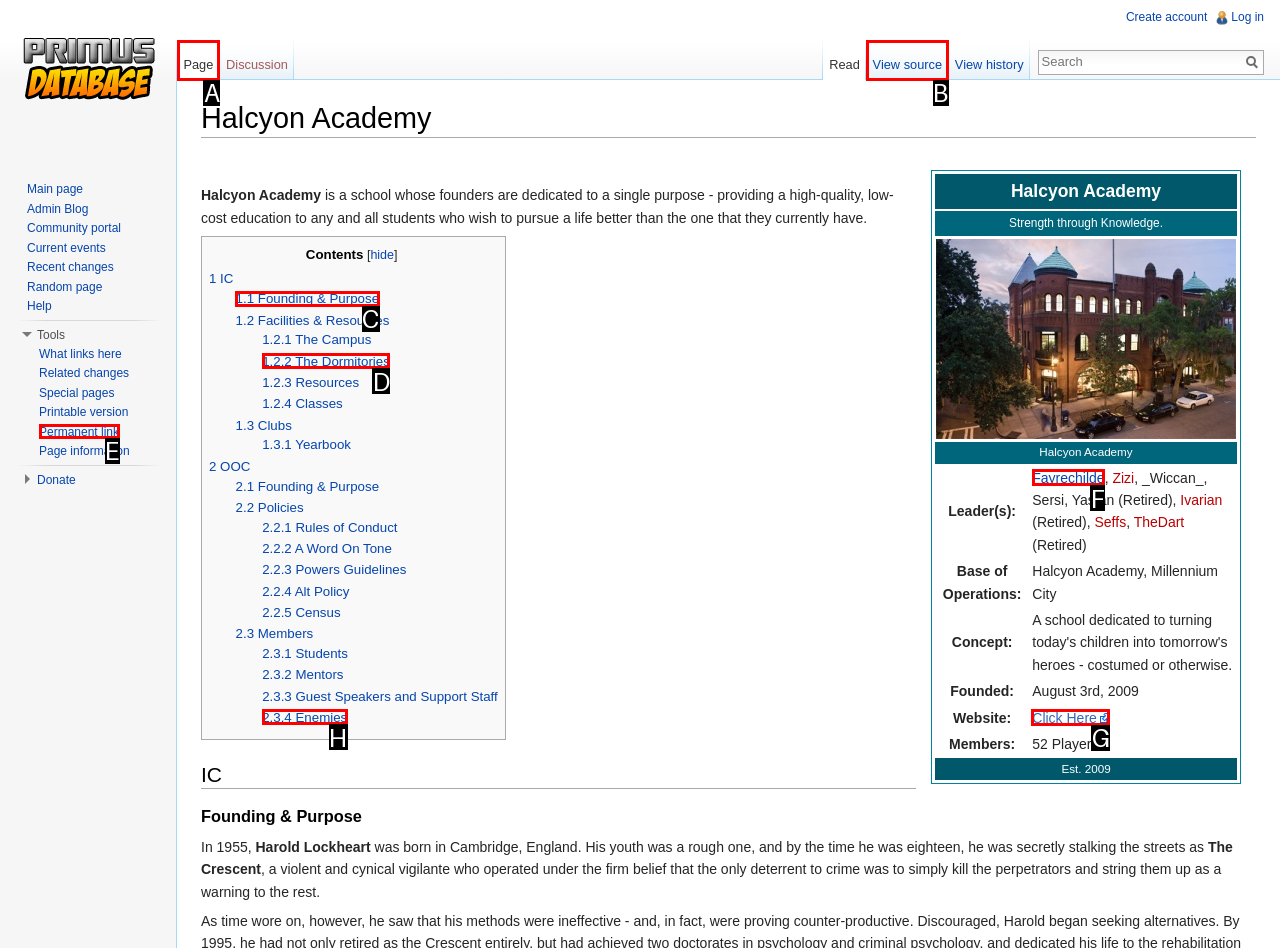Select the appropriate letter to fulfill the given instruction: visit Website:
Provide the letter of the correct option directly.

G